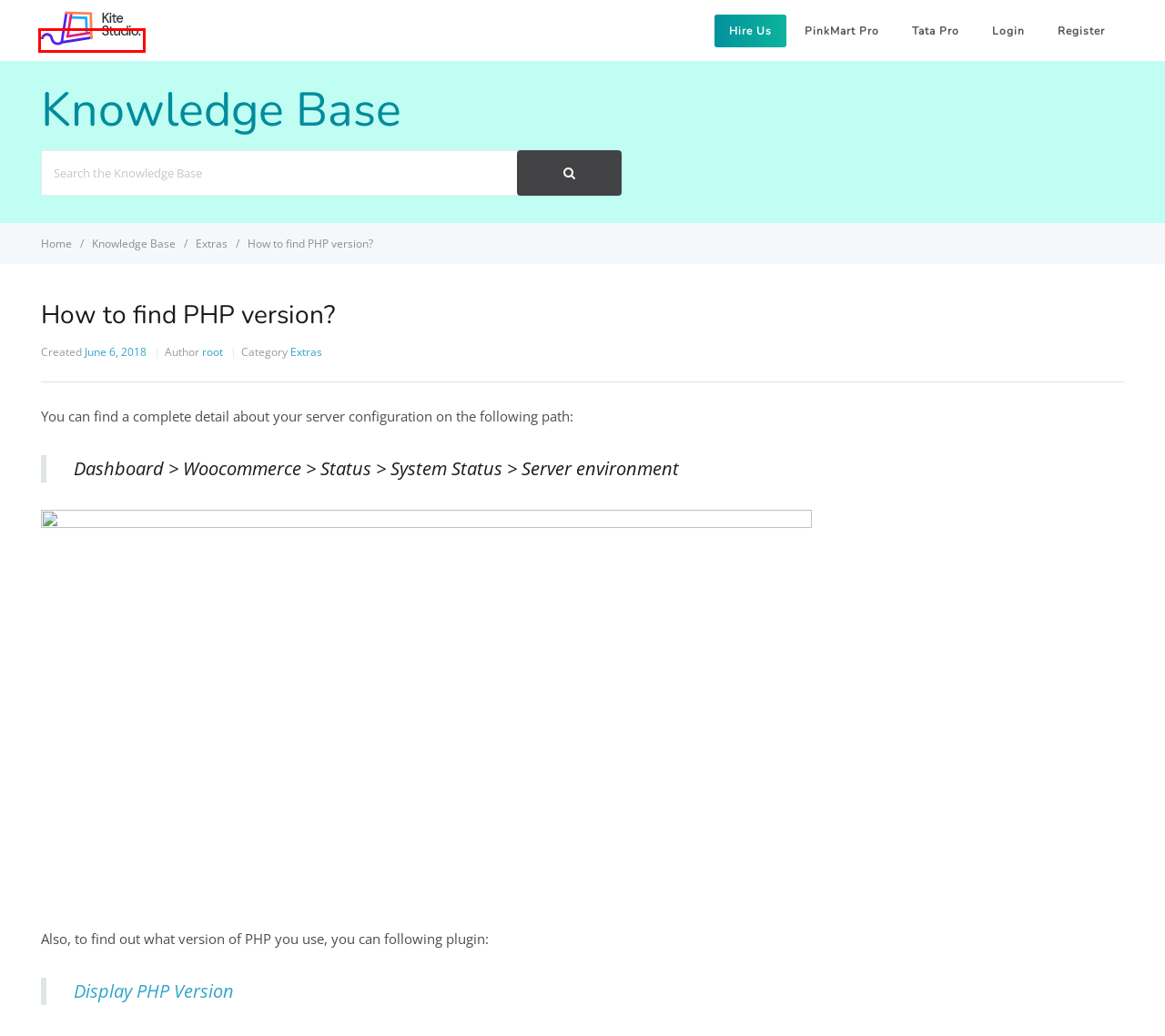Observe the screenshot of a webpage with a red bounding box highlighting an element. Choose the webpage description that accurately reflects the new page after the element within the bounding box is clicked. Here are the candidates:
A. Log In ‹ Kitestudio Support — WordPress
B. Registration Form ‹ Kitestudio Support — WordPress
C. ThemeForest Licenses - Kitestudio Support
D. Article Archive - Kitestudio Support
E. Display PHP Version – WordPress plugin | WordPress.org
F. KiteStudioDigital Agency - Kite Studio
G. Extras Archives - Kitestudio Support
H. Home - Kitestudio Support

H